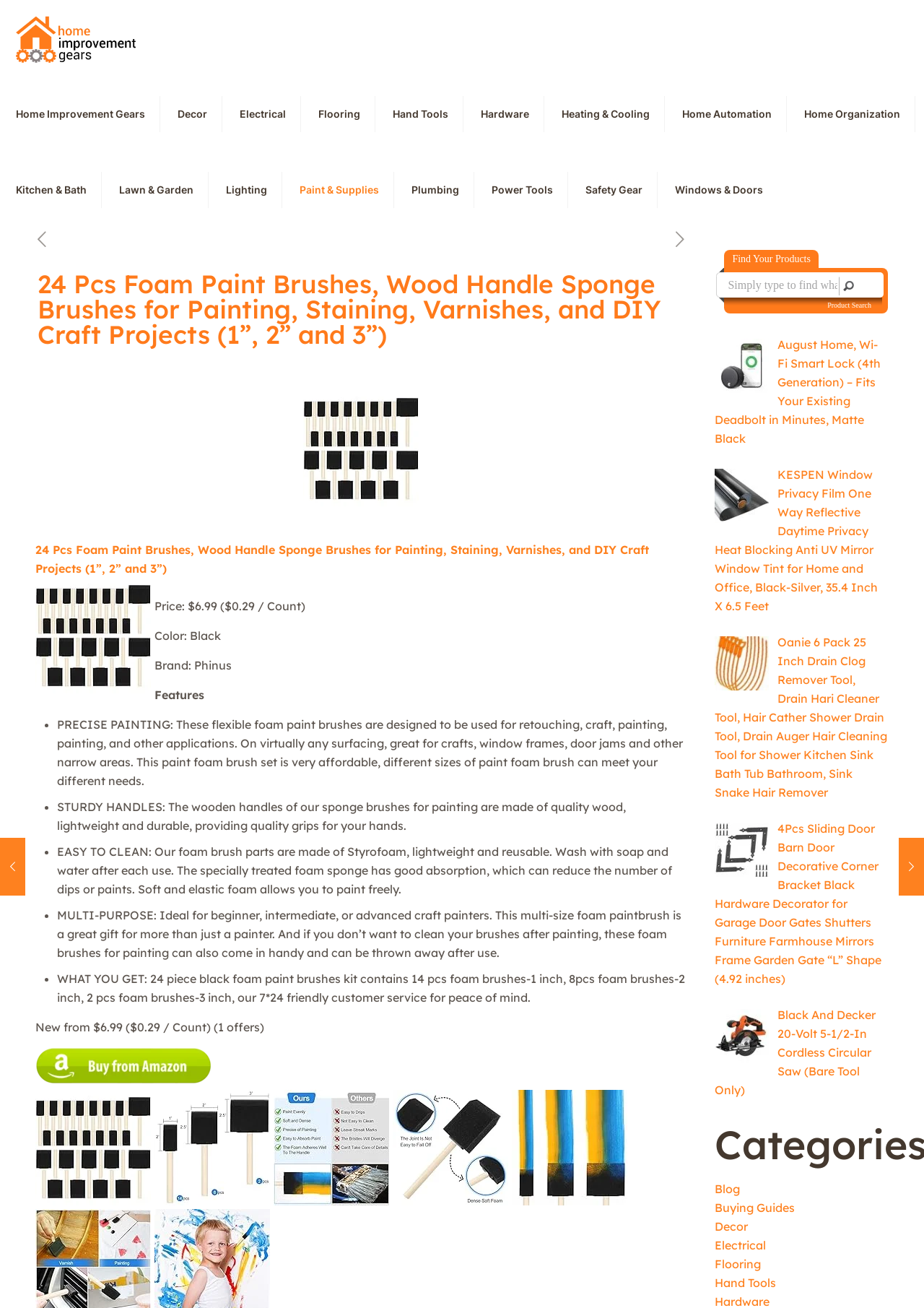Identify the bounding box coordinates of the specific part of the webpage to click to complete this instruction: "Zoom in the image".

[0.417, 0.304, 0.445, 0.324]